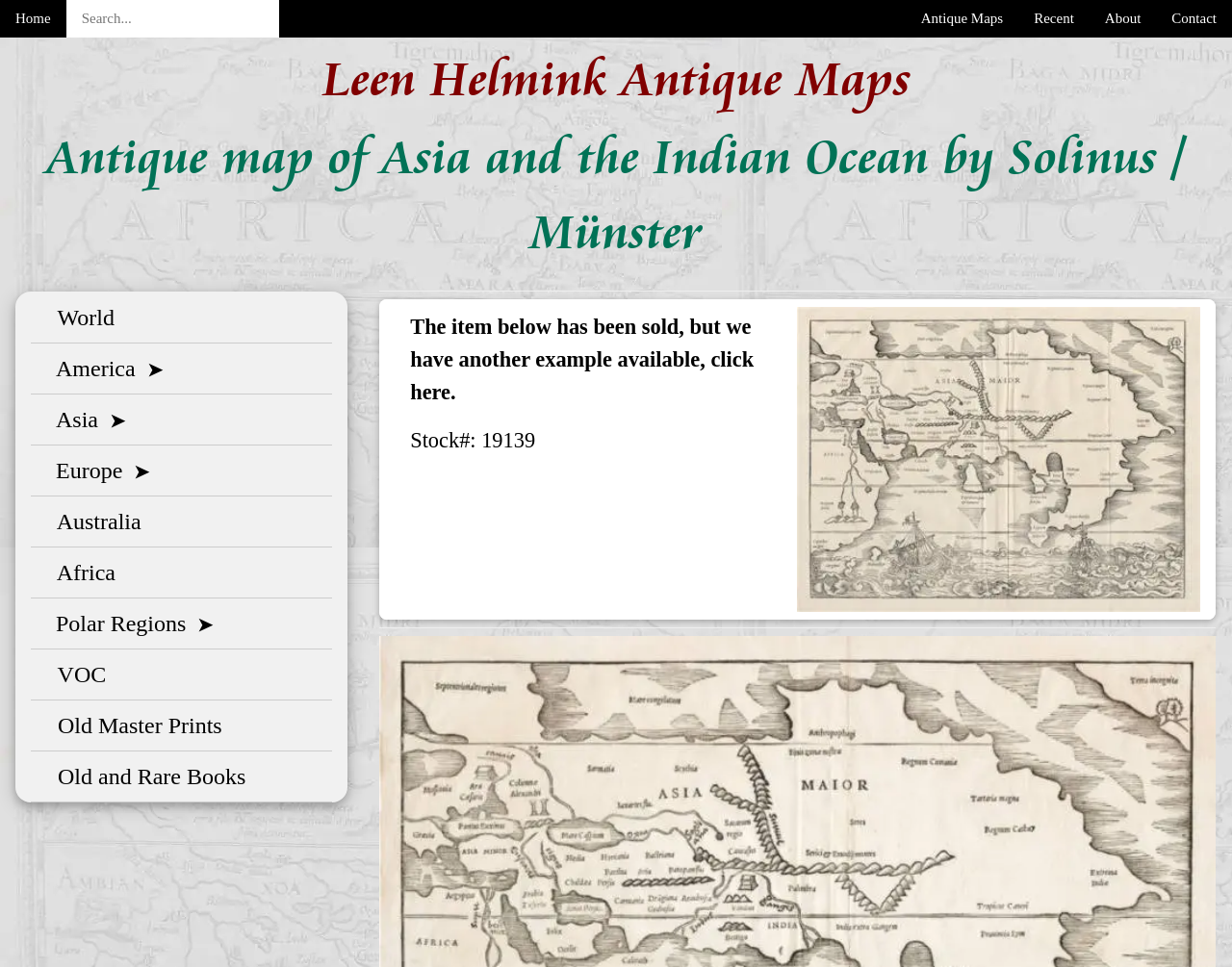Please provide the bounding box coordinates for the element that needs to be clicked to perform the following instruction: "Contact the seller". The coordinates should be given as four float numbers between 0 and 1, i.e., [left, top, right, bottom].

[0.939, 0.0, 1.0, 0.038]